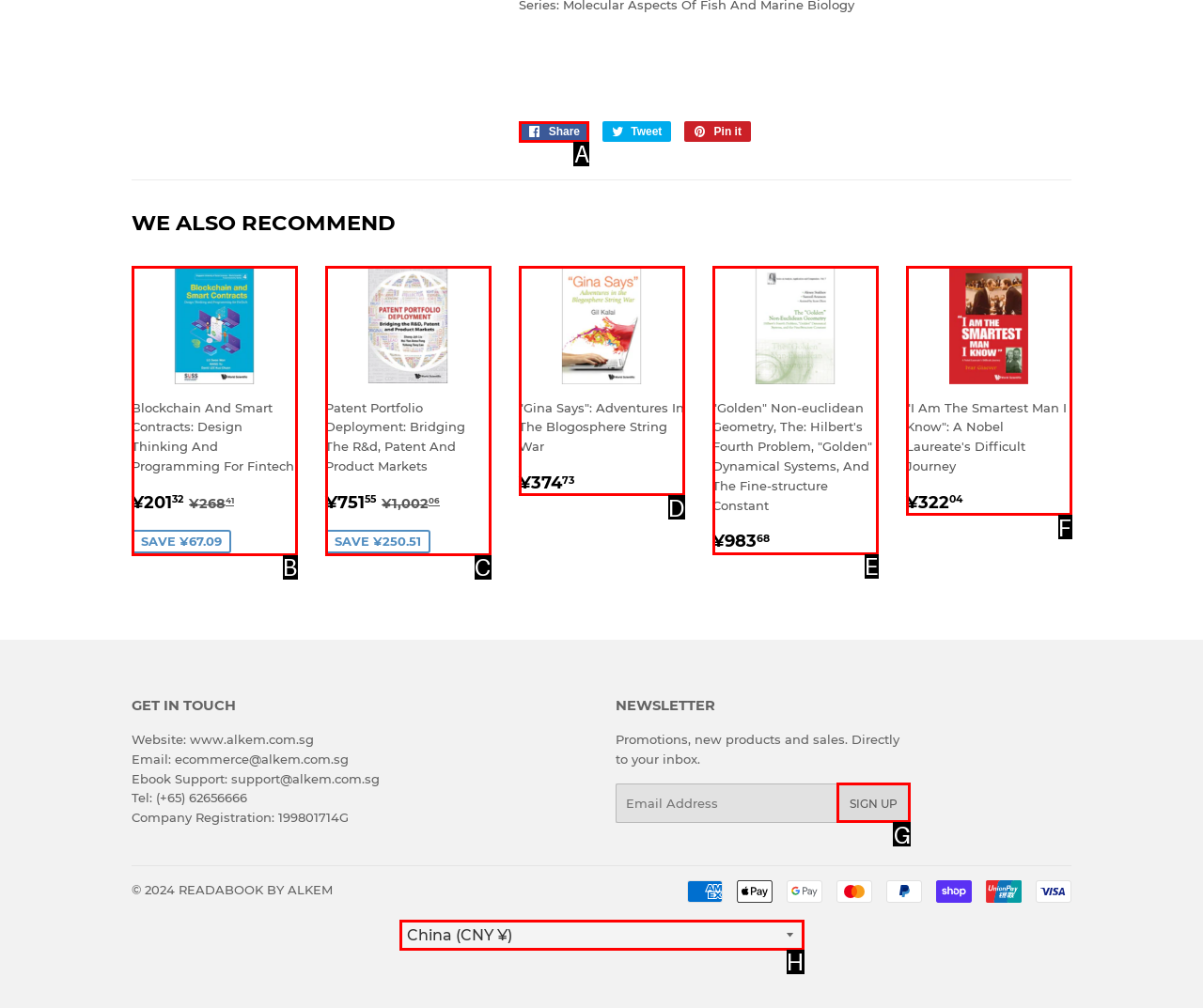Identify the correct letter of the UI element to click for this task: Sign up for the newsletter
Respond with the letter from the listed options.

G